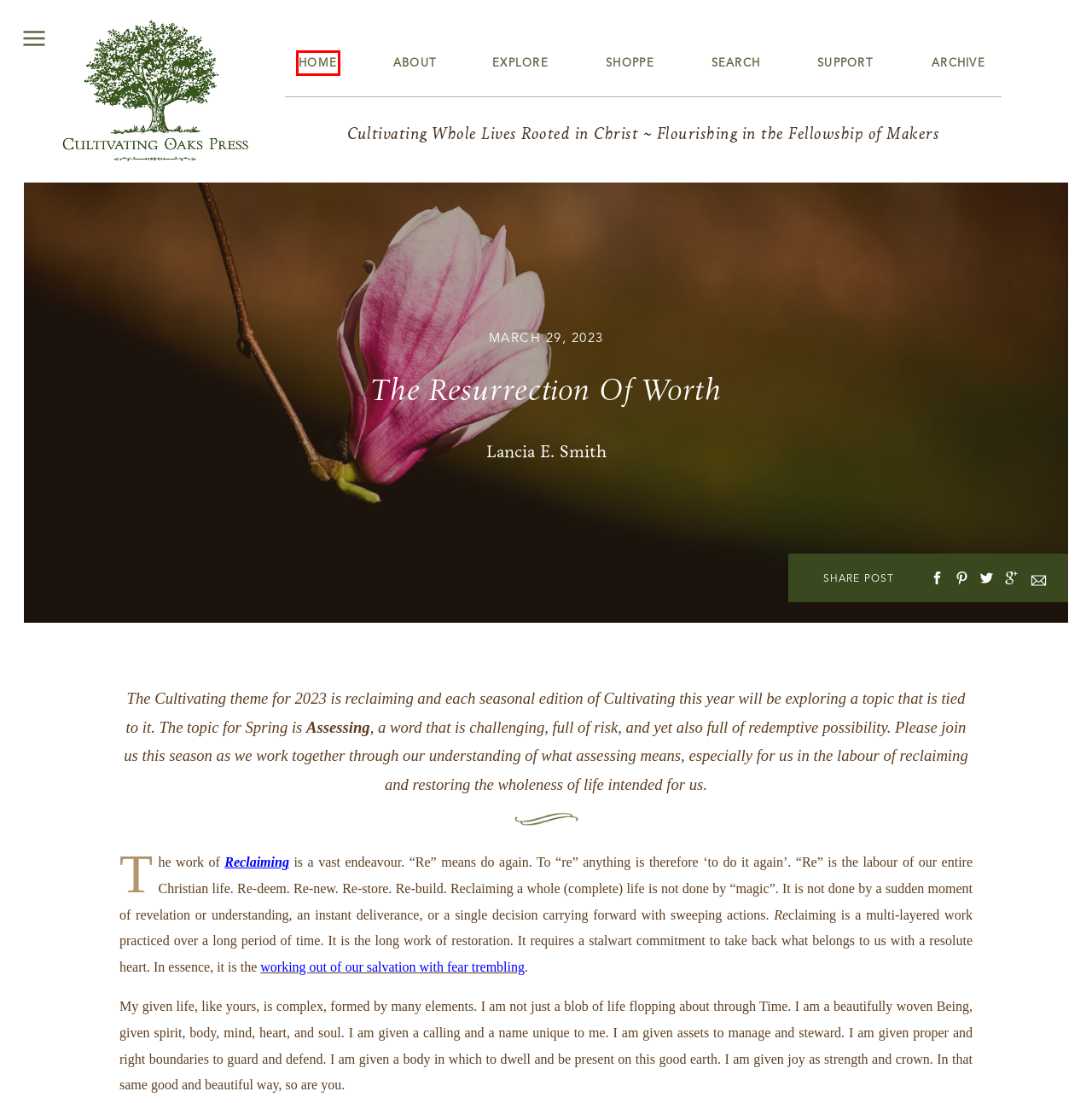Analyze the screenshot of a webpage with a red bounding box and select the webpage description that most accurately describes the new page resulting from clicking the element inside the red box. Here are the candidates:
A. Cultivating Oaks Press | Cultivating Whole Lives Rooted in Christ
B. The New Year Calling | Cultivating Oaks Press
C. Cultivating Archives - Cultivating Oaks Press
D. Editions Archive | Cultivating Oaks Press
E. Support | Cultivating Oaks Press
F. Home | Cultivating Shoppe
G. Search | Cultivating Oaks Press
H. Philippians 2:12-13 NASB1995 - So then, my beloved, just as you have - Bible Gateway

A